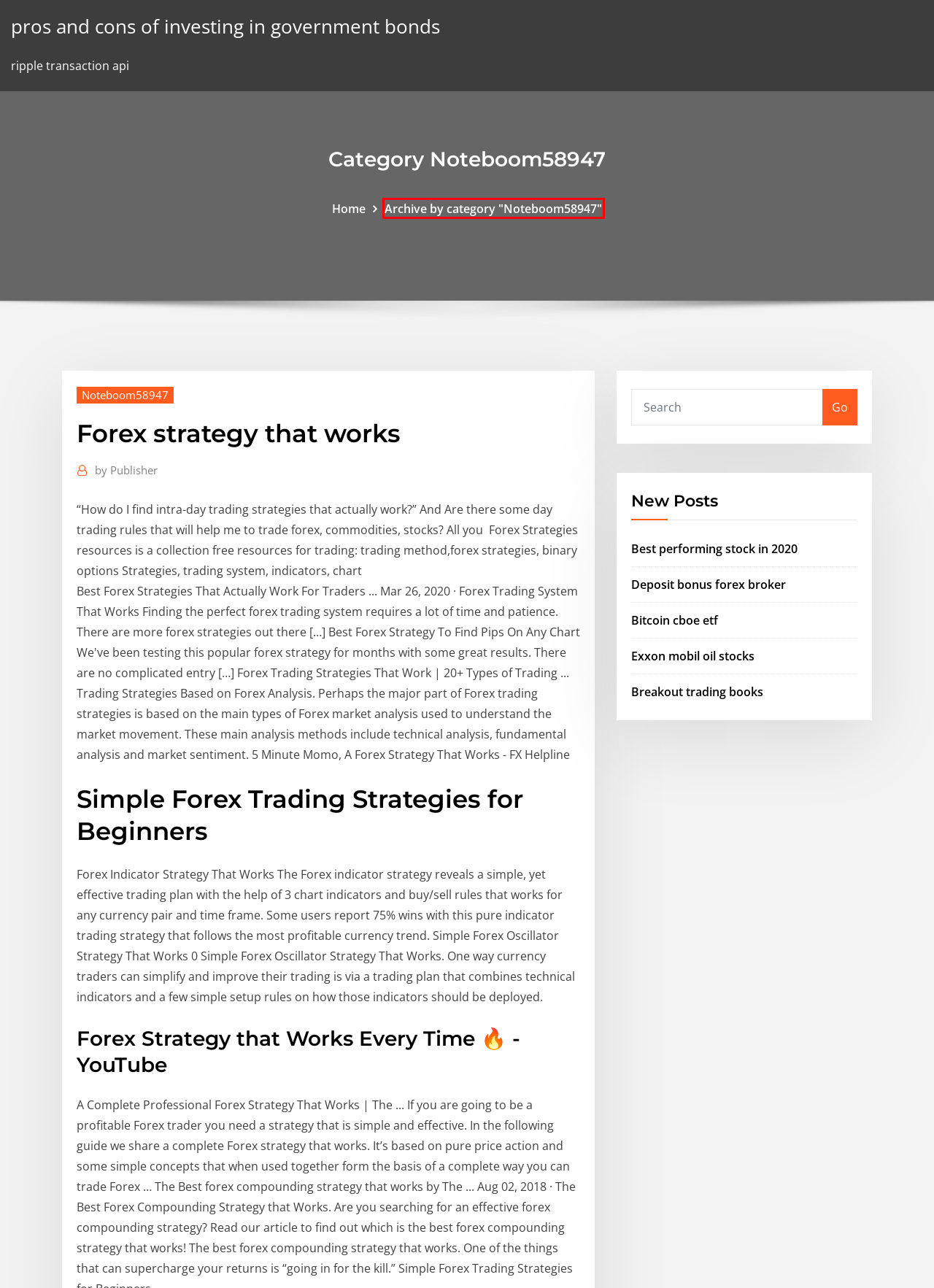Analyze the given webpage screenshot and identify the UI element within the red bounding box. Select the webpage description that best matches what you expect the new webpage to look like after clicking the element. Here are the candidates:
A. Best performing stock in 2020 ikndu
B. Darmowe gry biblijne heecj
C. Noteboom58947 : bestcurrencybctsh.netlify.app
D. Deposit bonus forex broker jumld
E. Bitcoin cboe etf eajkr
F. Sala de poker isleta casino tttbo
G. pros and cons of investing in government bonds - bestcurrencybctsh.netlify.app
H. Breakout trading books fbnvf

C